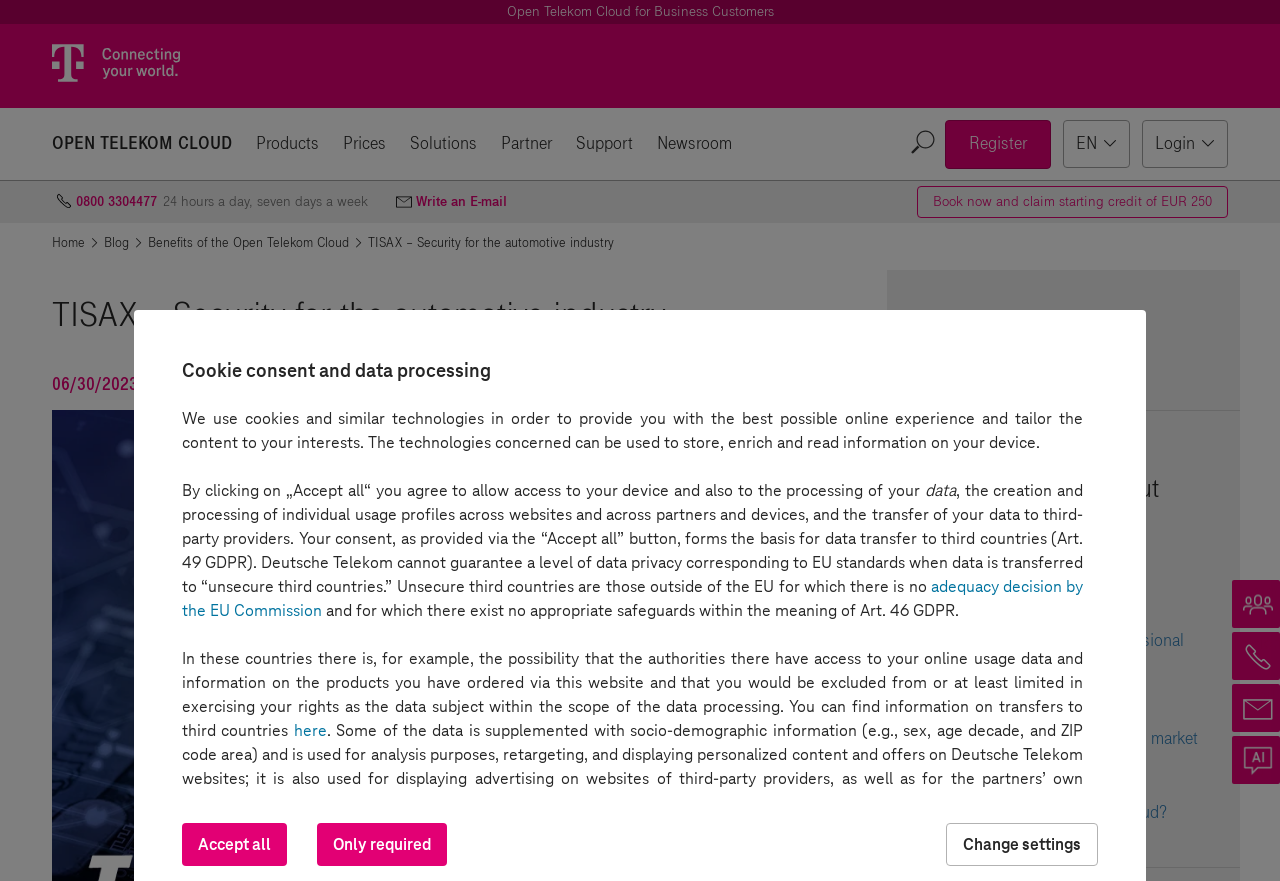What is the phone number to call for support?
Answer the question with a detailed and thorough explanation.

I found the answer by looking at the contact information section, where it lists a phone number as '0800 3304477'.